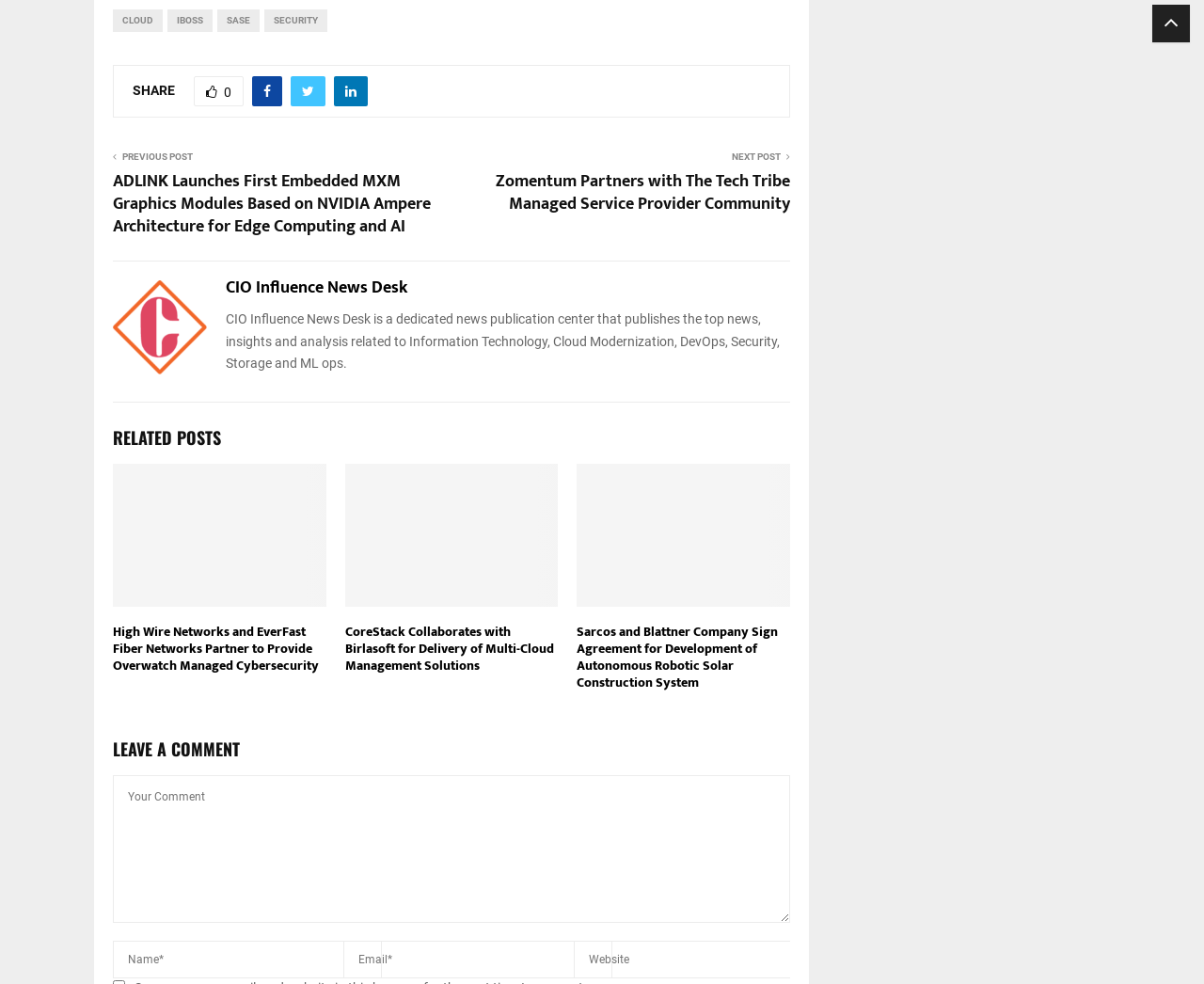Find the bounding box coordinates for the element described here: "name="comment" placeholder="Your Comment"".

[0.094, 0.788, 0.656, 0.938]